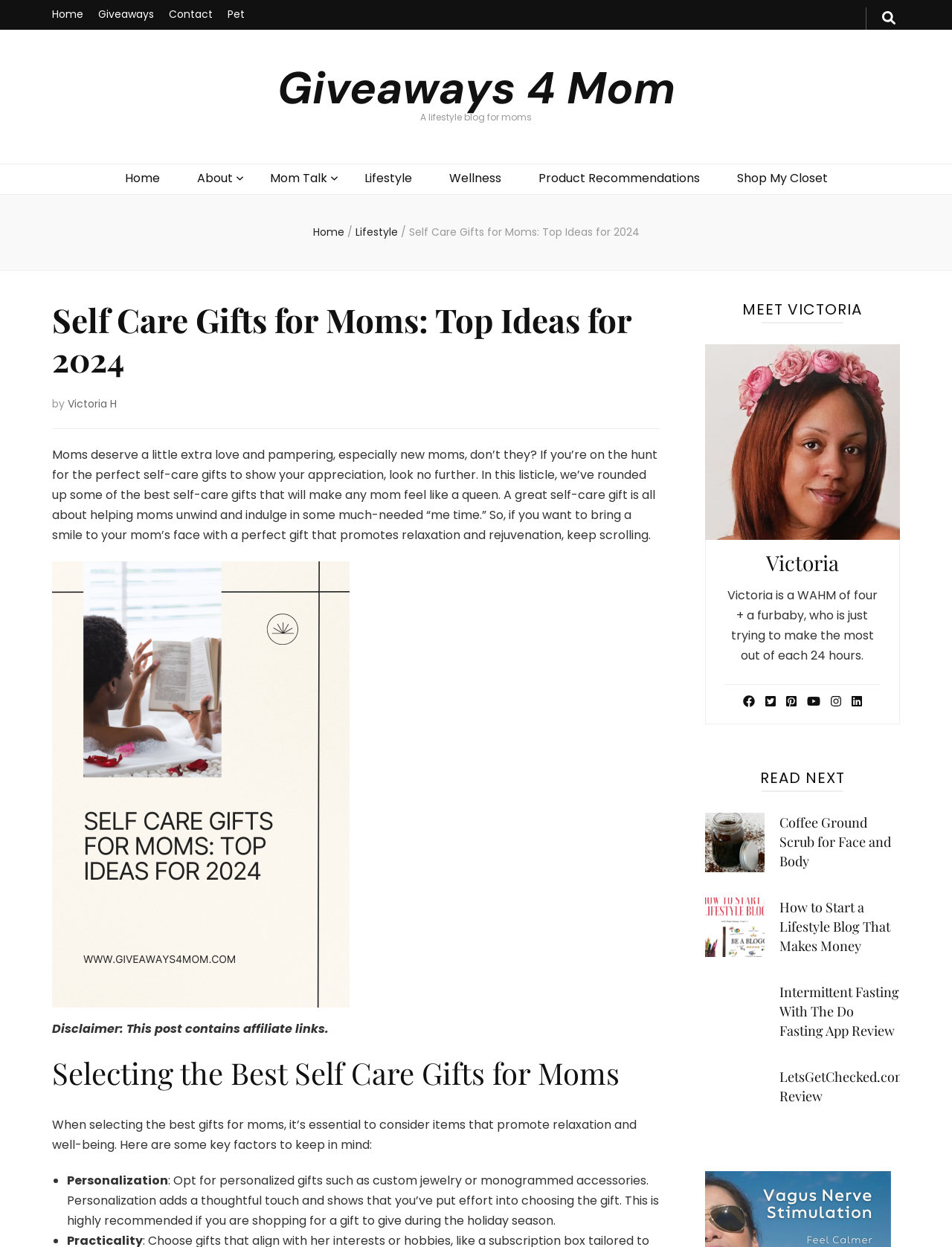What is the recommended approach to selecting self care gifts?
Analyze the screenshot and provide a detailed answer to the question.

According to the webpage, one of the recommended approaches to selecting self care gifts is to consider personalization, which is mentioned in the list of key factors to keep in mind when selecting gifts, along with a brief explanation of why personalization is important.